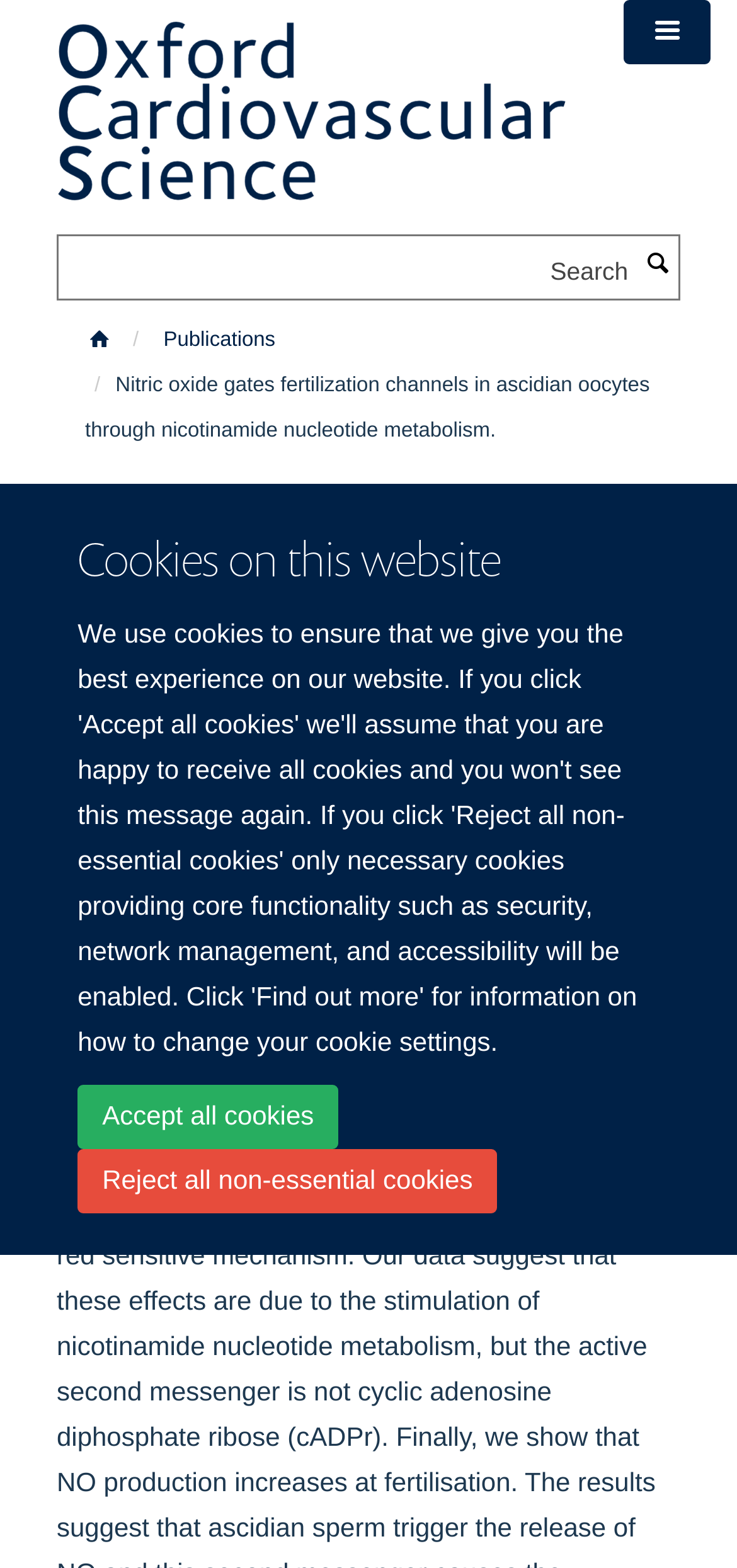Locate the UI element described as follows: "Publications". Return the bounding box coordinates as four float numbers between 0 and 1 in the order [left, top, right, bottom].

[0.209, 0.203, 0.386, 0.23]